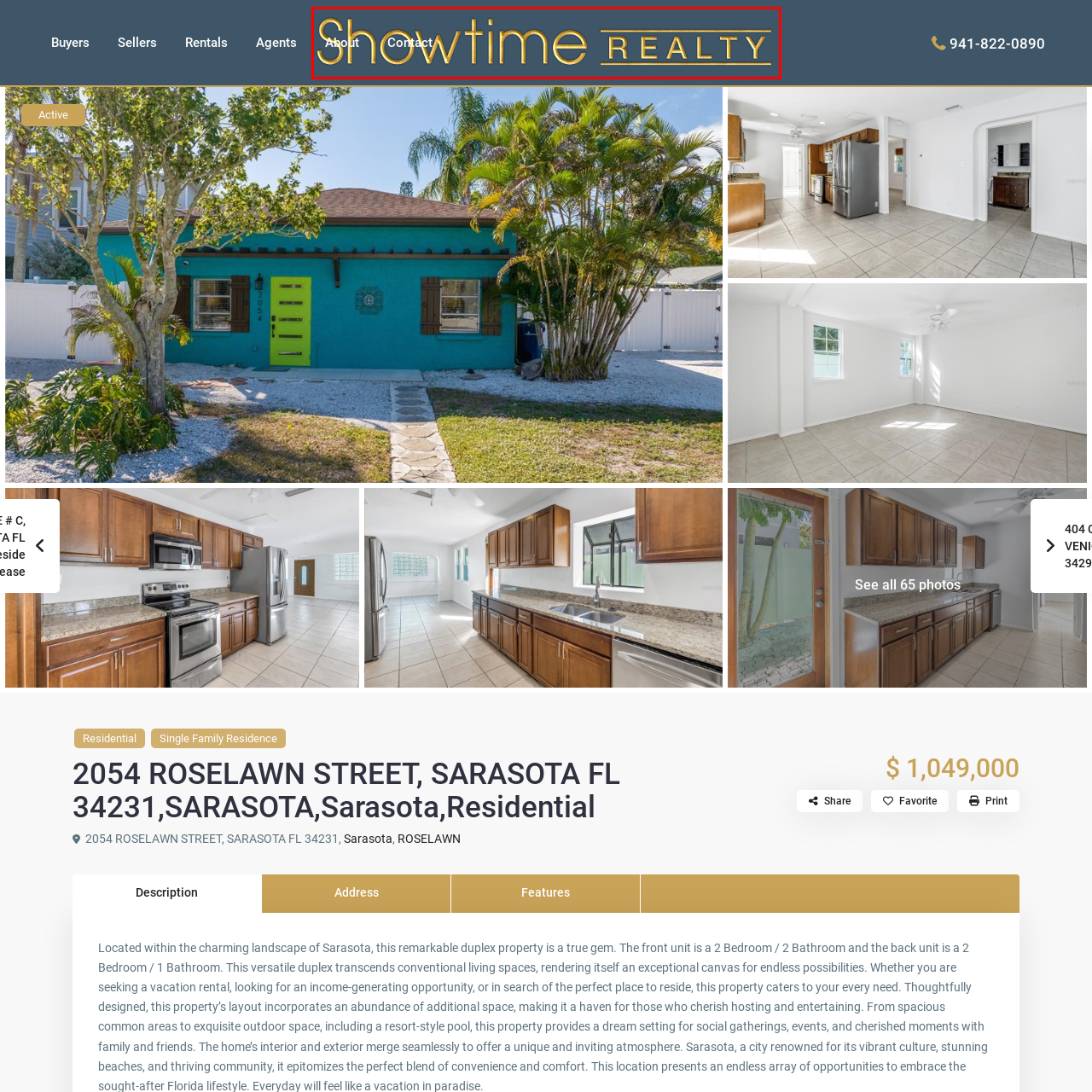Look closely at the image highlighted in red, What is the format of the word 'REALTY'? 
Respond with a single word or phrase.

Bold, straight-lined